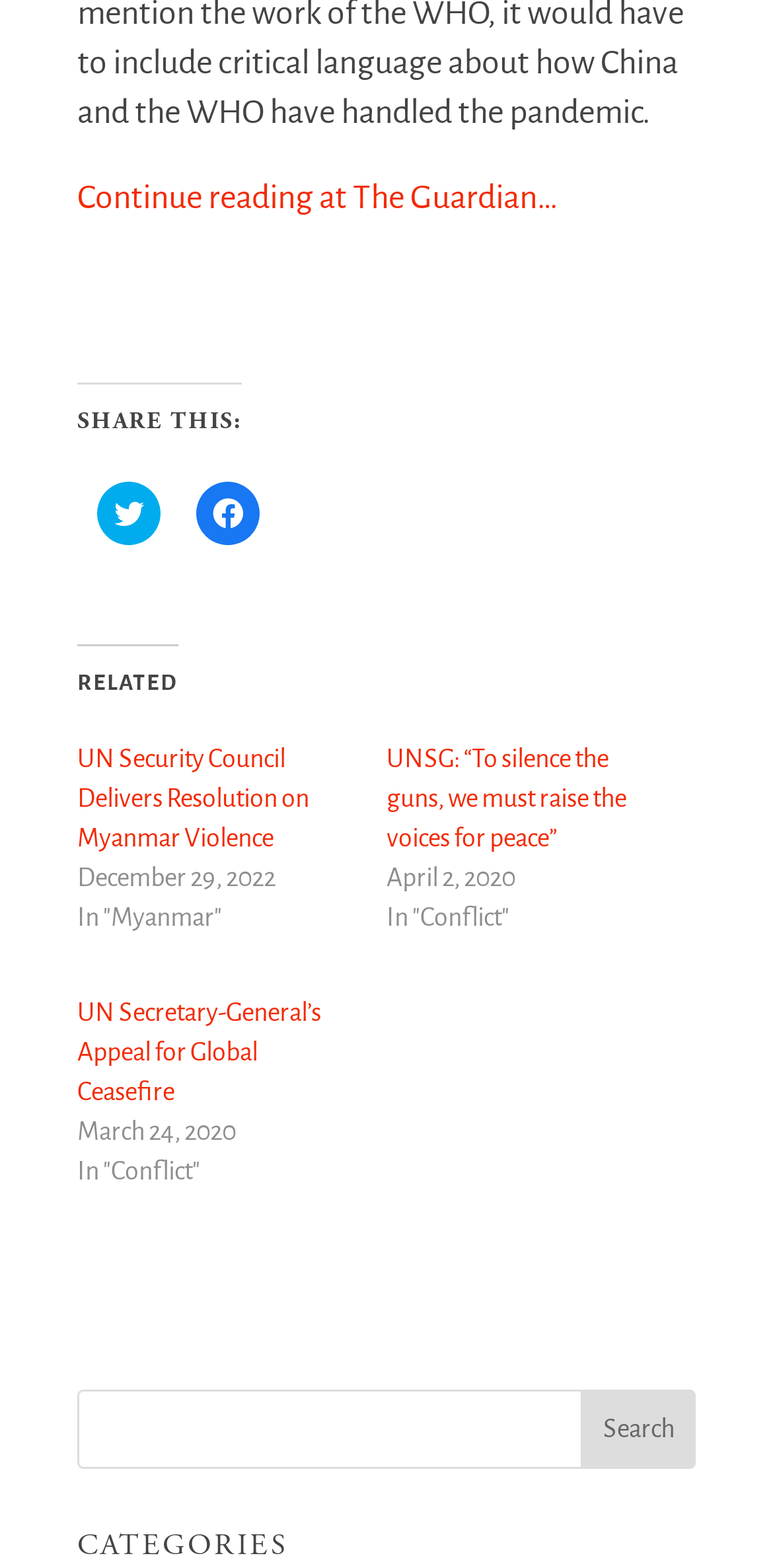Identify the bounding box coordinates of the clickable region to carry out the given instruction: "View article 'UNSG: “To silence the guns, we must raise the voices for peace”'".

[0.5, 0.476, 0.81, 0.545]